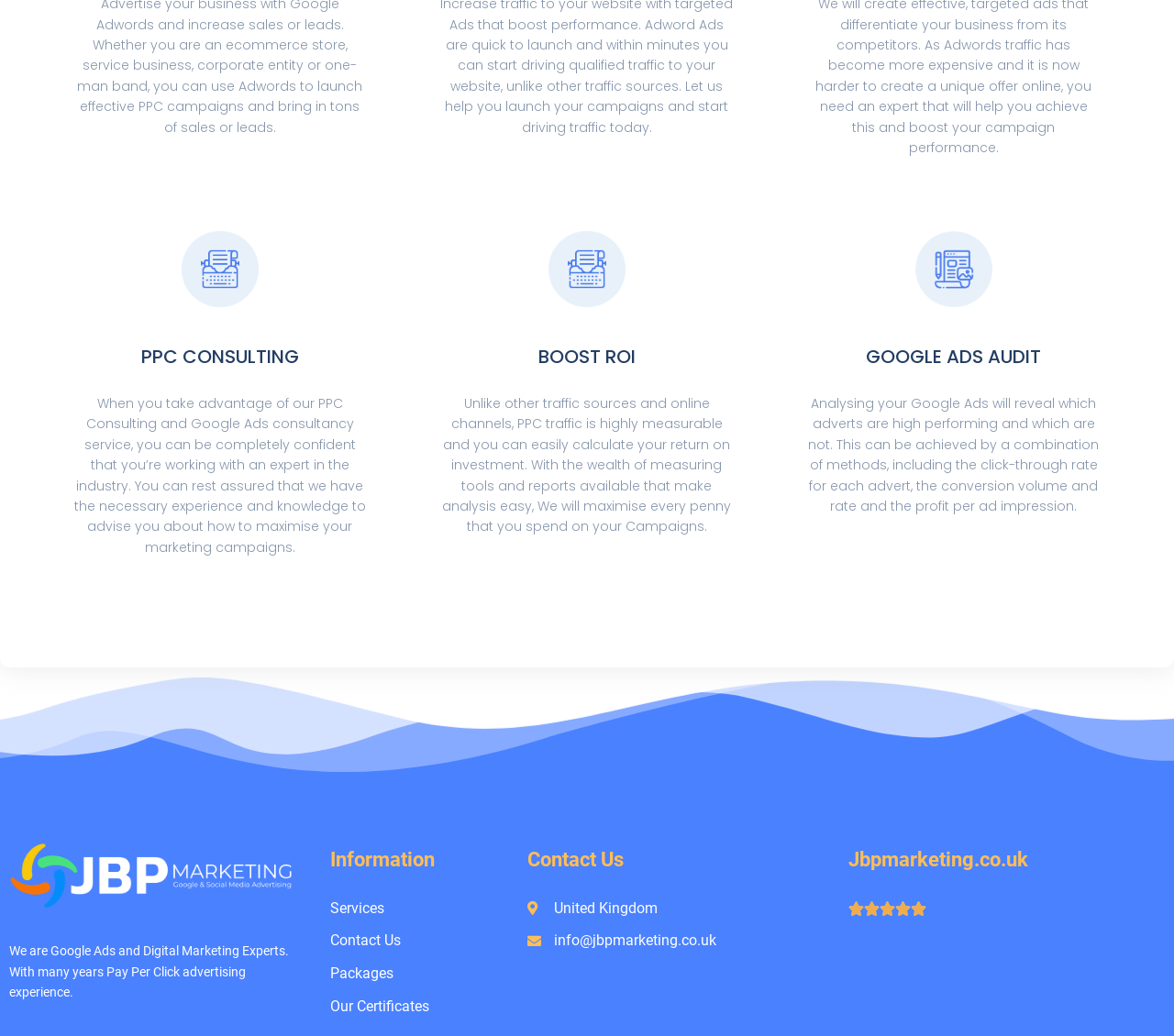How many links are present in the 'Information' section?
Based on the image content, provide your answer in one word or a short phrase.

4